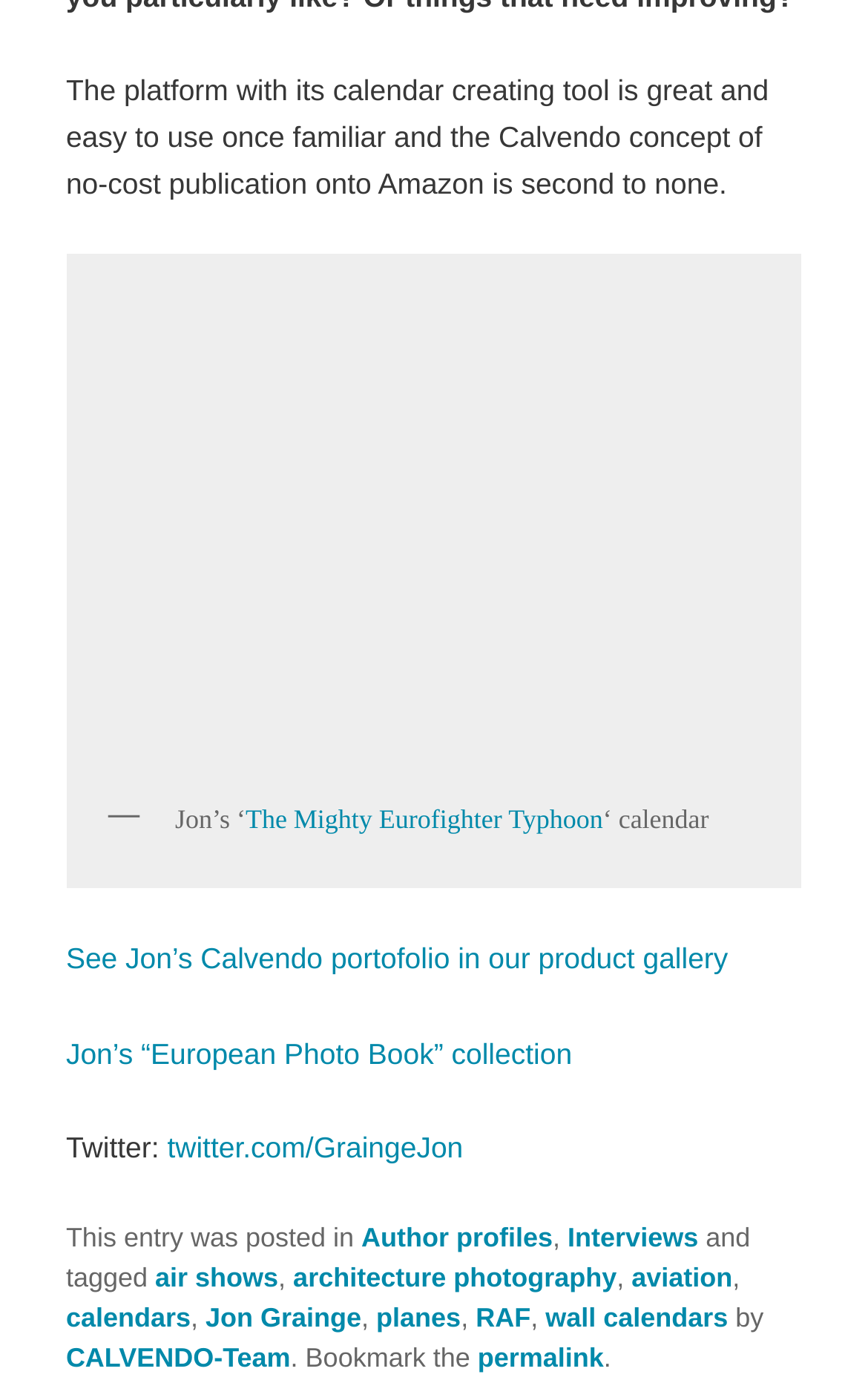Find the bounding box of the UI element described as follows: "Jon’s “European Photo Book” collection".

[0.076, 0.751, 0.659, 0.775]